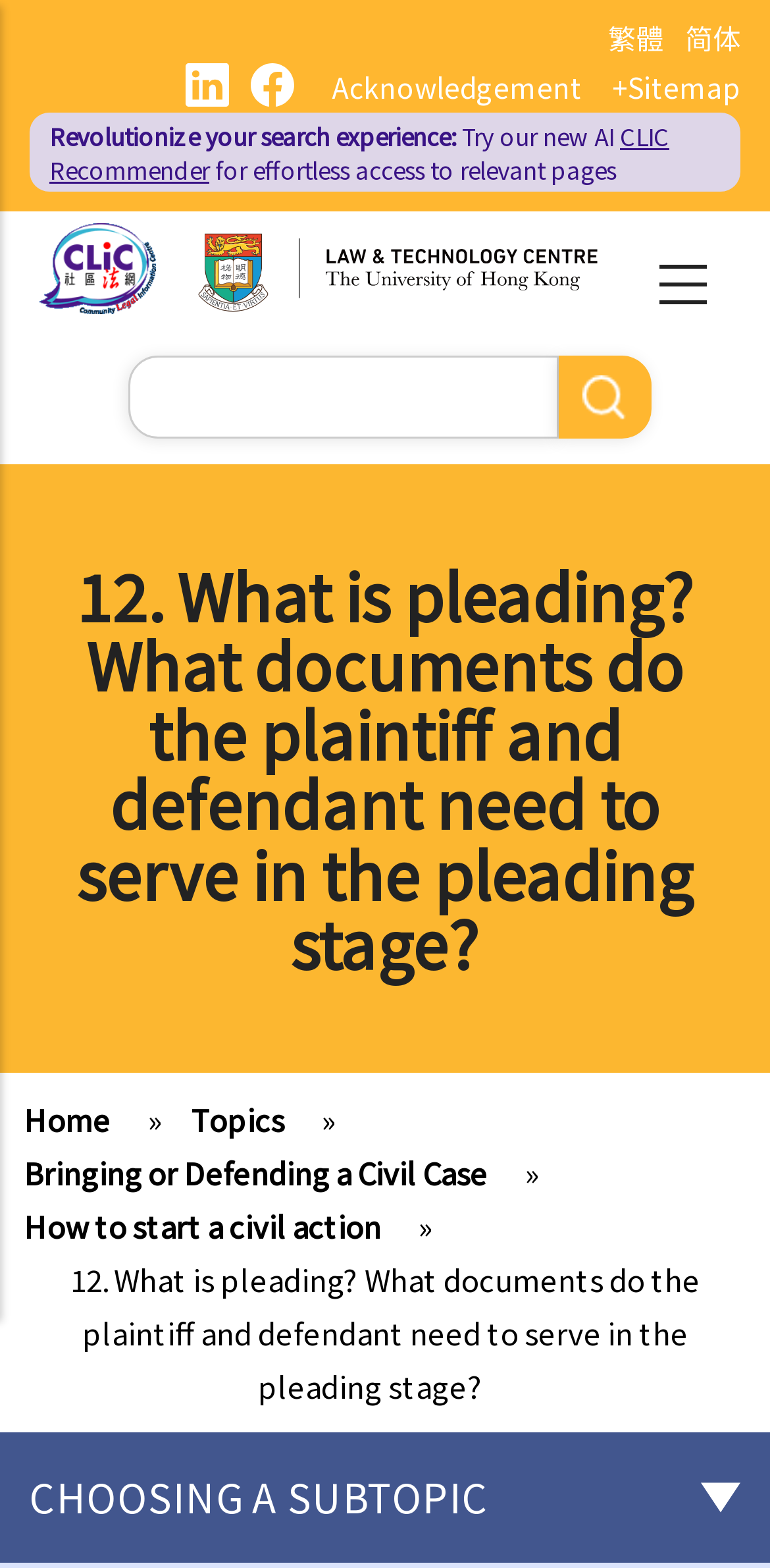Identify the bounding box coordinates of the specific part of the webpage to click to complete this instruction: "Click on the CLIC logo".

[0.051, 0.162, 0.227, 0.189]